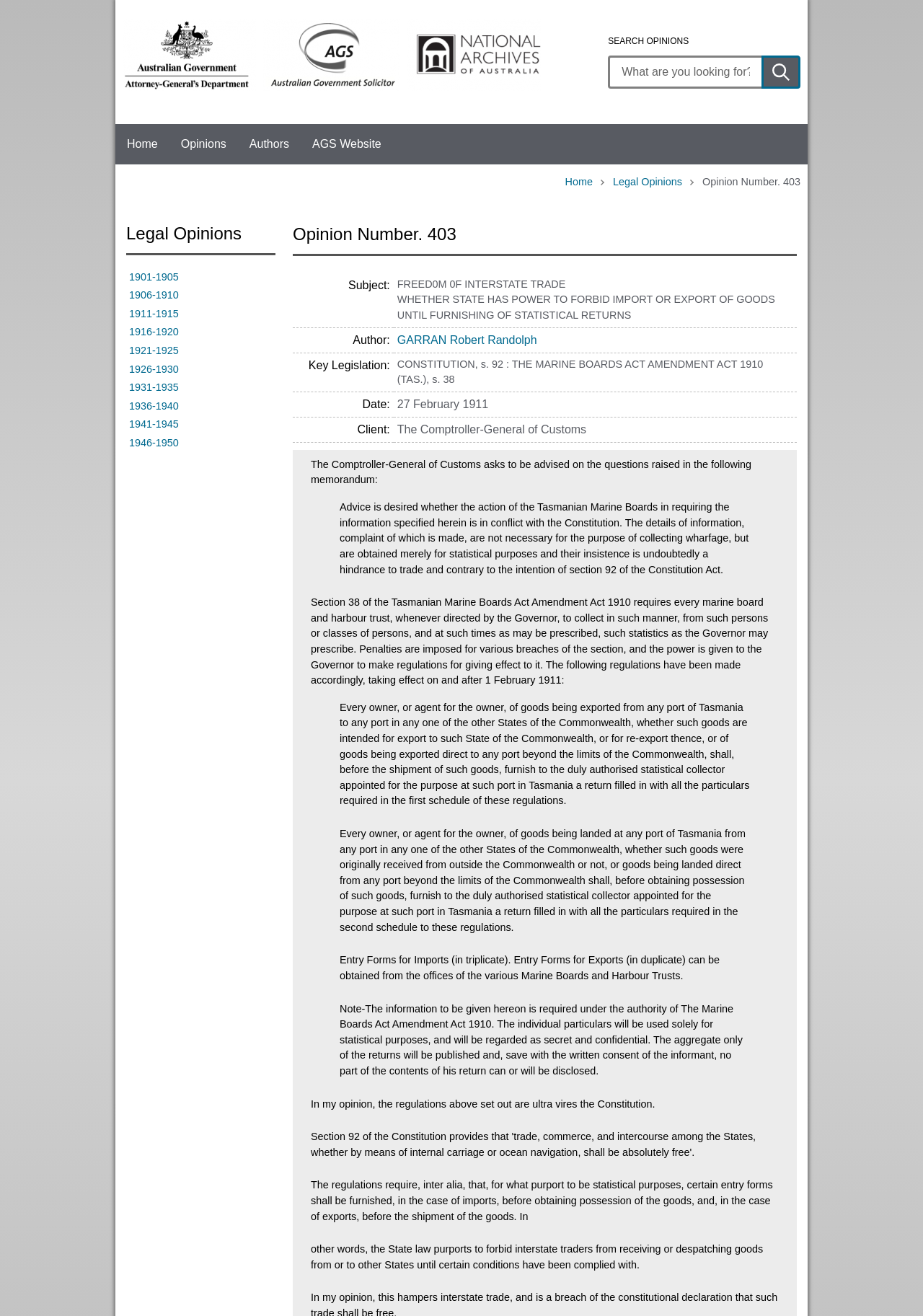Create a full and detailed caption for the entire webpage.

This webpage appears to be a legal opinion webpage, specifically Opinion Number 403, from the Attorney-General's Department. At the top of the page, there are three logos: the Attorney-General's Department logo, the Australian Government Solicitors logo, and the National Archives of Australia logo. Below these logos, there is a search bar with a "Submit search" button. 

To the left of the search bar, there is a navigation menu with links to "Home", "Opinions", "Authors", and "AGS Website". Below this menu, there is a breadcrumb navigation with links to "Home" and "Legal Opinions". 

The main content of the page is divided into two sections. The left section has a heading "Legal Opinions" and lists links to various years, from 1901 to 1950. The right section has a heading "Opinion Number. 403" and displays the details of the opinion. 

The opinion details include the subject, author, key legislation, date, client, and the opinion itself. The subject is "FREEDOM OF INTERSTATE TRADE" and the author is "GARRAN Robert Randolph". The key legislation mentioned is the Constitution and the Marine Boards Act Amendment Act 1910. The date of the opinion is February 27, 1911, and the client is the Comptroller-General of Customs. 

The opinion itself is a lengthy text that discusses the constitutionality of the Tasmanian Marine Boards' requirement for statistical information from interstate traders. The text includes blockquotes with specific regulations and requirements mentioned. The opinion concludes that the regulations are ultra vires the Constitution.